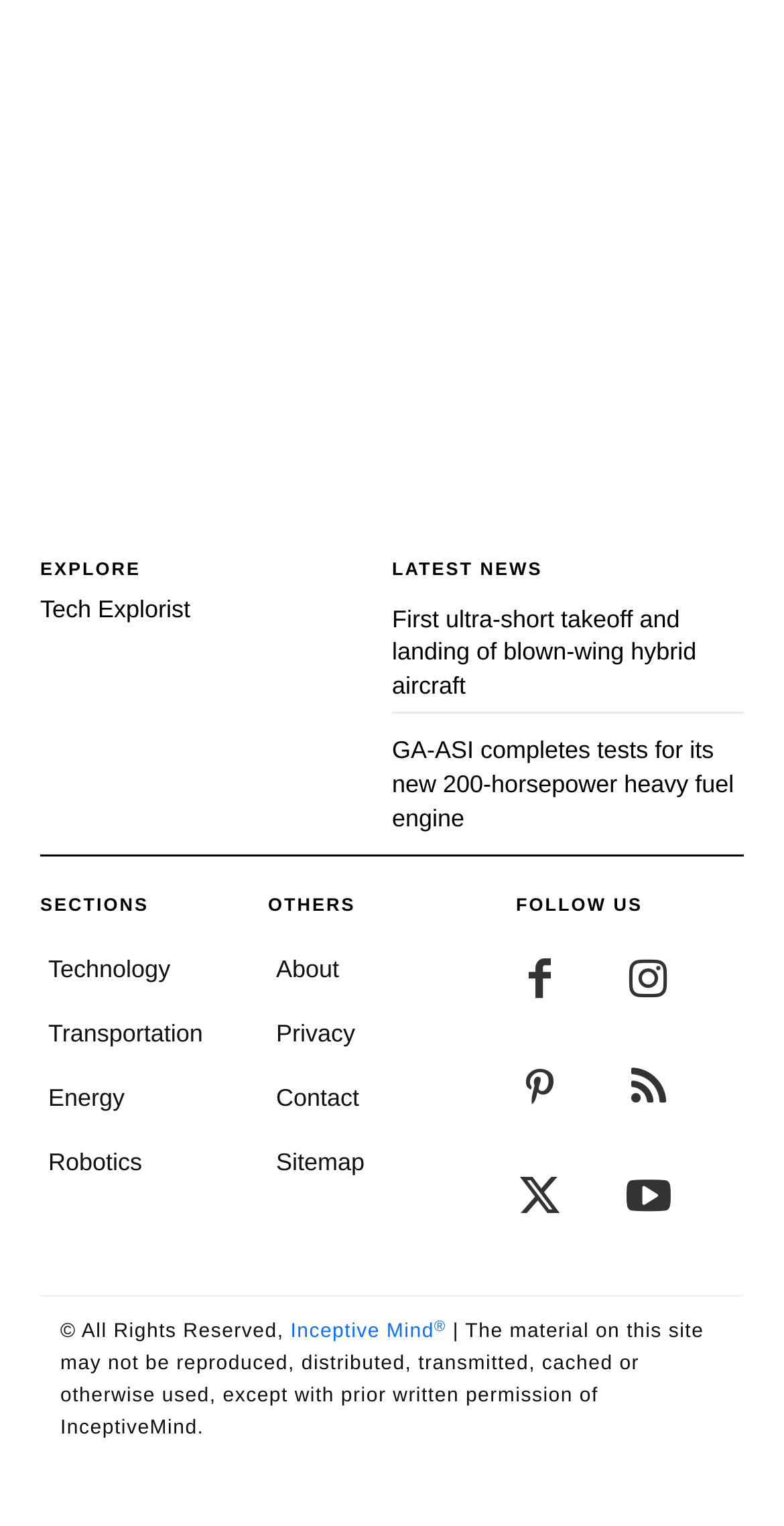Find the bounding box of the web element that fits this description: "Toggle navigation".

None